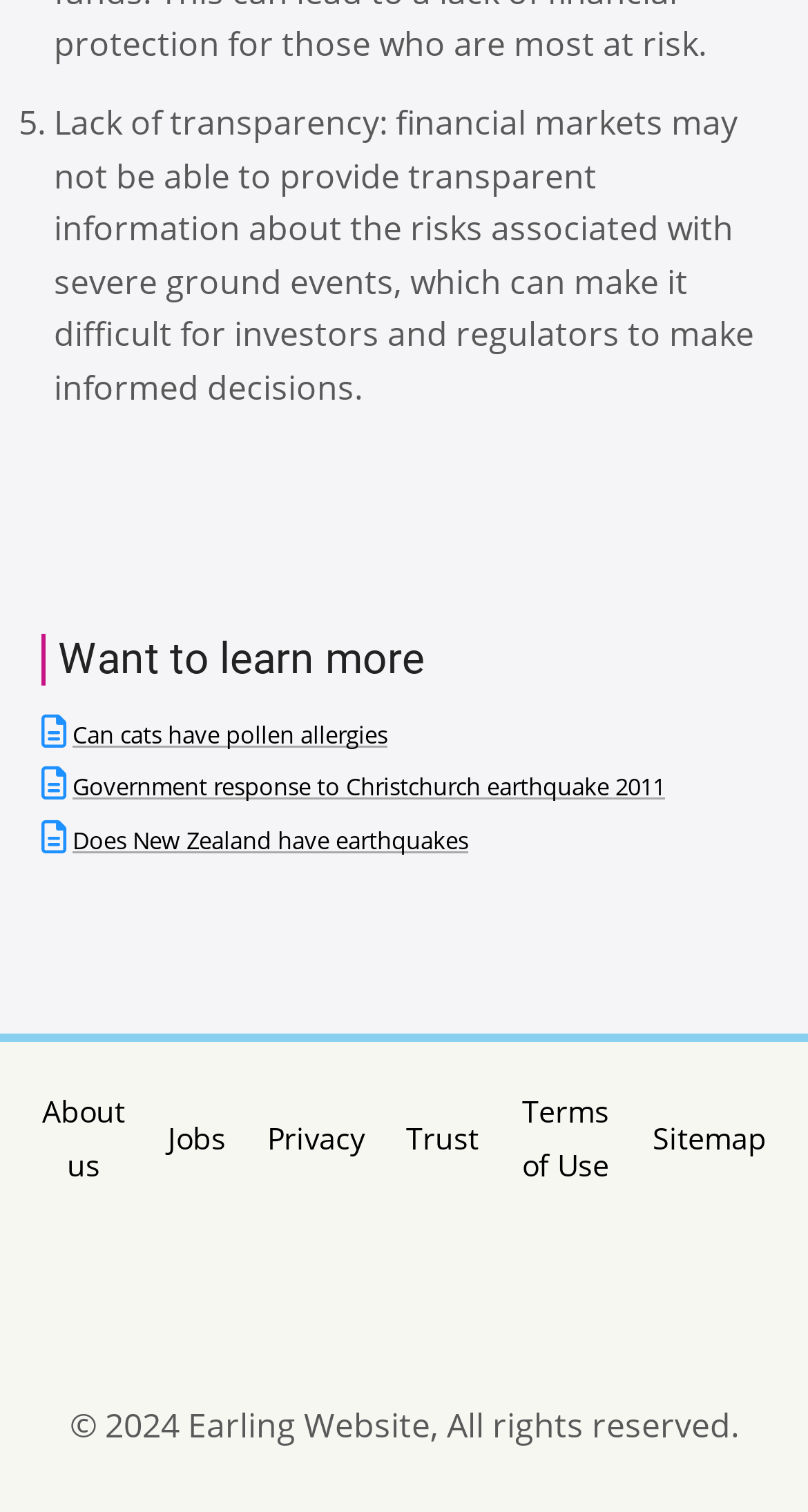Locate the bounding box coordinates of the clickable part needed for the task: "View 'Sitemap'".

[0.808, 0.74, 0.949, 0.766]